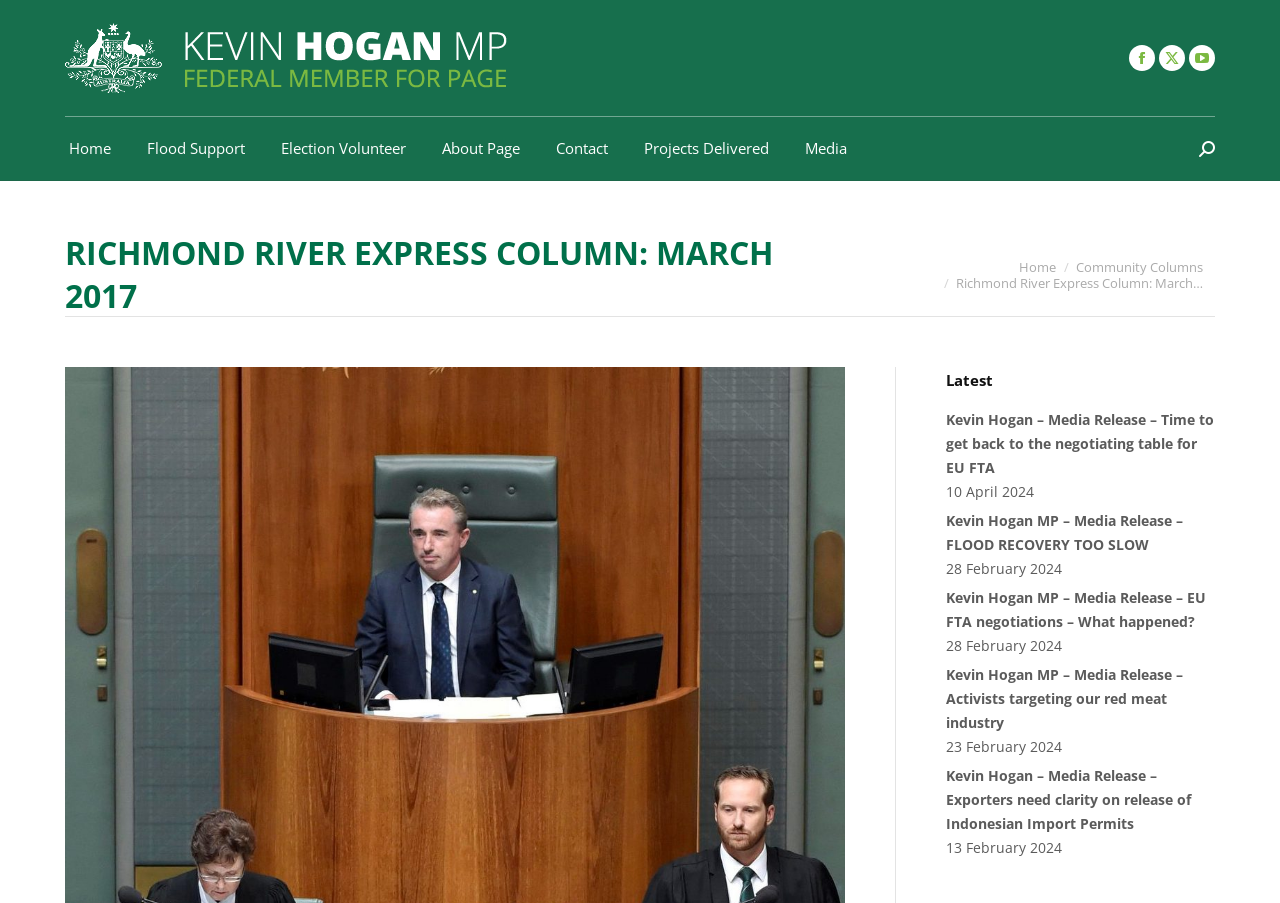Show the bounding box coordinates for the element that needs to be clicked to execute the following instruction: "Search for something". Provide the coordinates in the form of four float numbers between 0 and 1, i.e., [left, top, right, bottom].

[0.937, 0.156, 0.949, 0.173]